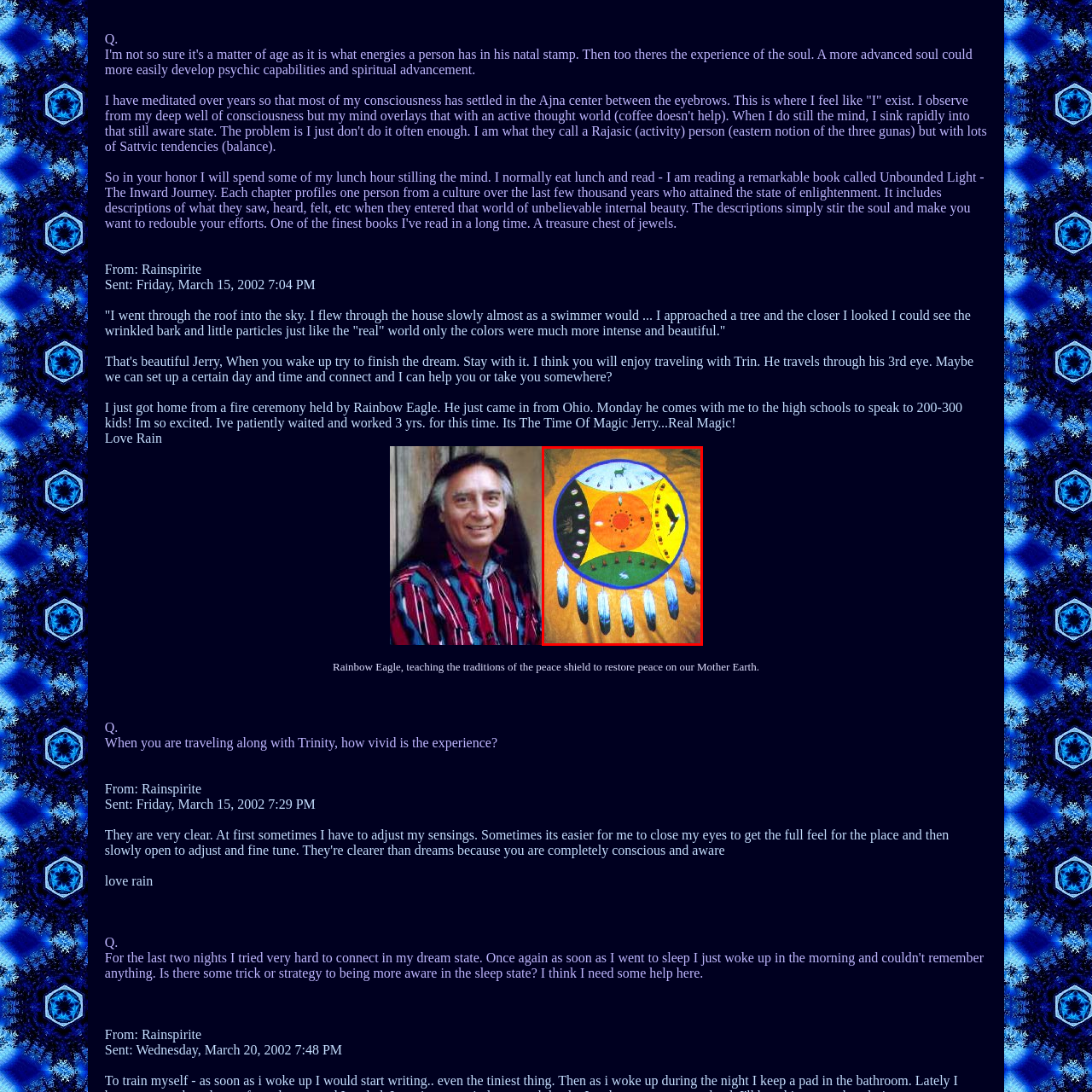Pay close attention to the image within the red perimeter and provide a detailed answer to the question that follows, using the image as your primary source: 
What do the feathers surrounding the central design symbolize?

According to the caption, the delicate feathers surrounding the central design typically symbolize honor and the connection to the spiritual world, which is an integral part of many indigenous cultures.